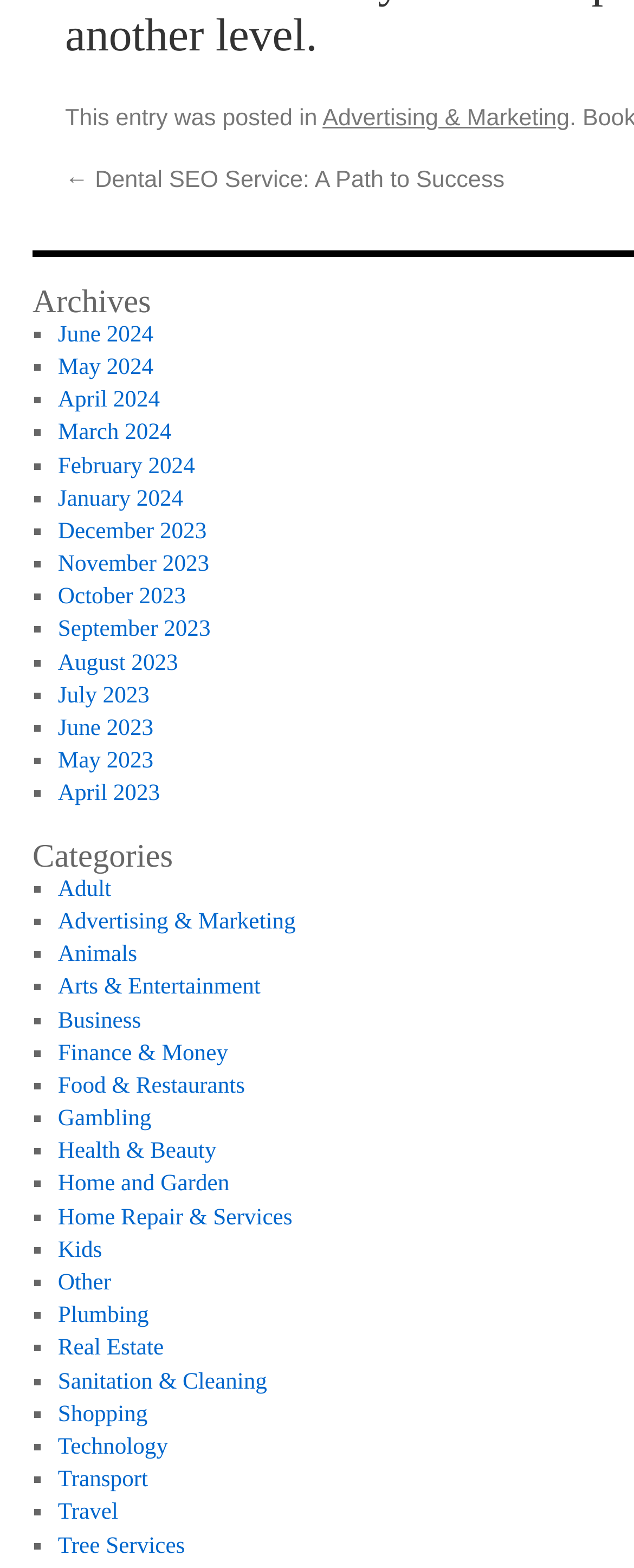Using the provided element description: "Bradley Smith", determine the bounding box coordinates of the corresponding UI element in the screenshot.

None